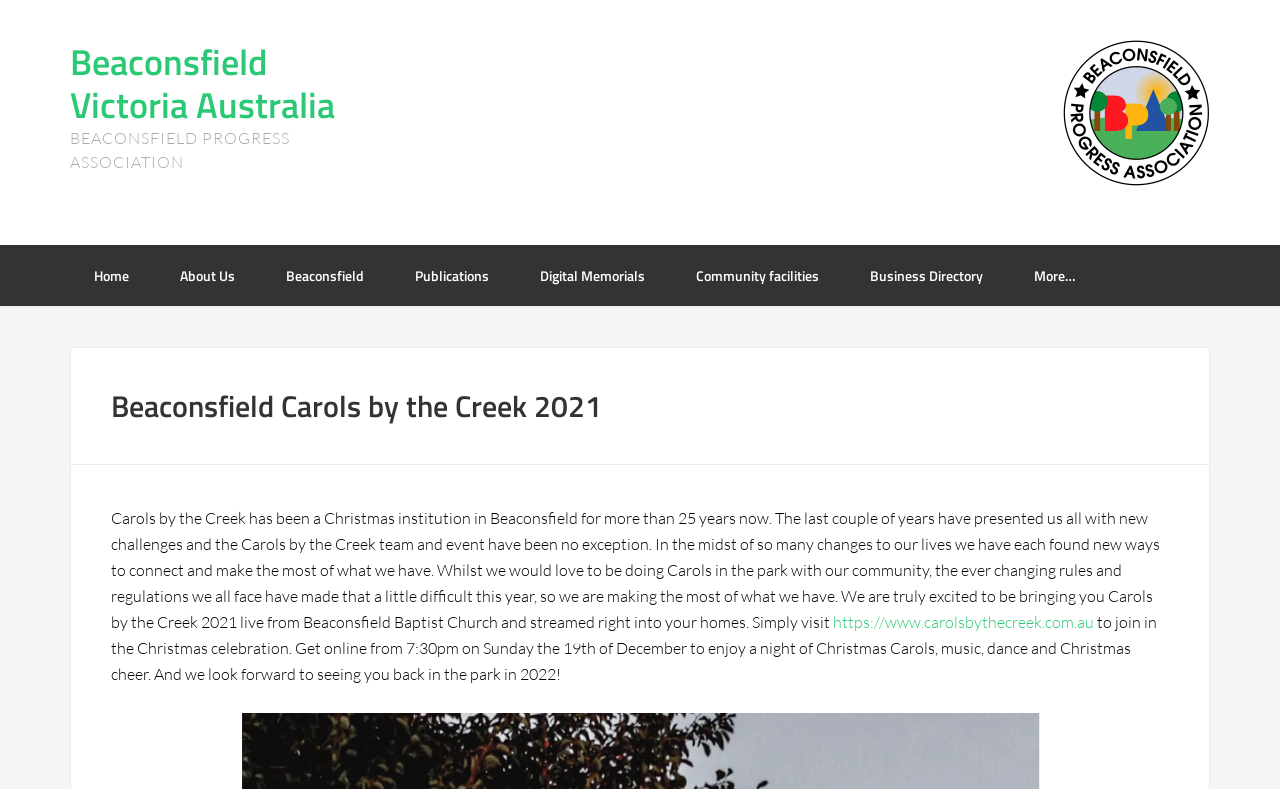What time can I join the Christmas celebration online?
Look at the screenshot and respond with a single word or phrase.

7:30pm on Sunday the 19th of December